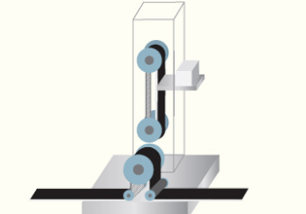Using the information in the image, give a comprehensive answer to the question: 
What color are the wheels of the rollers?

The illustration clearly depicts three distinct rollers, characterized by their blue wheels and black belts, indicating the direction of movement along a slider at the base.